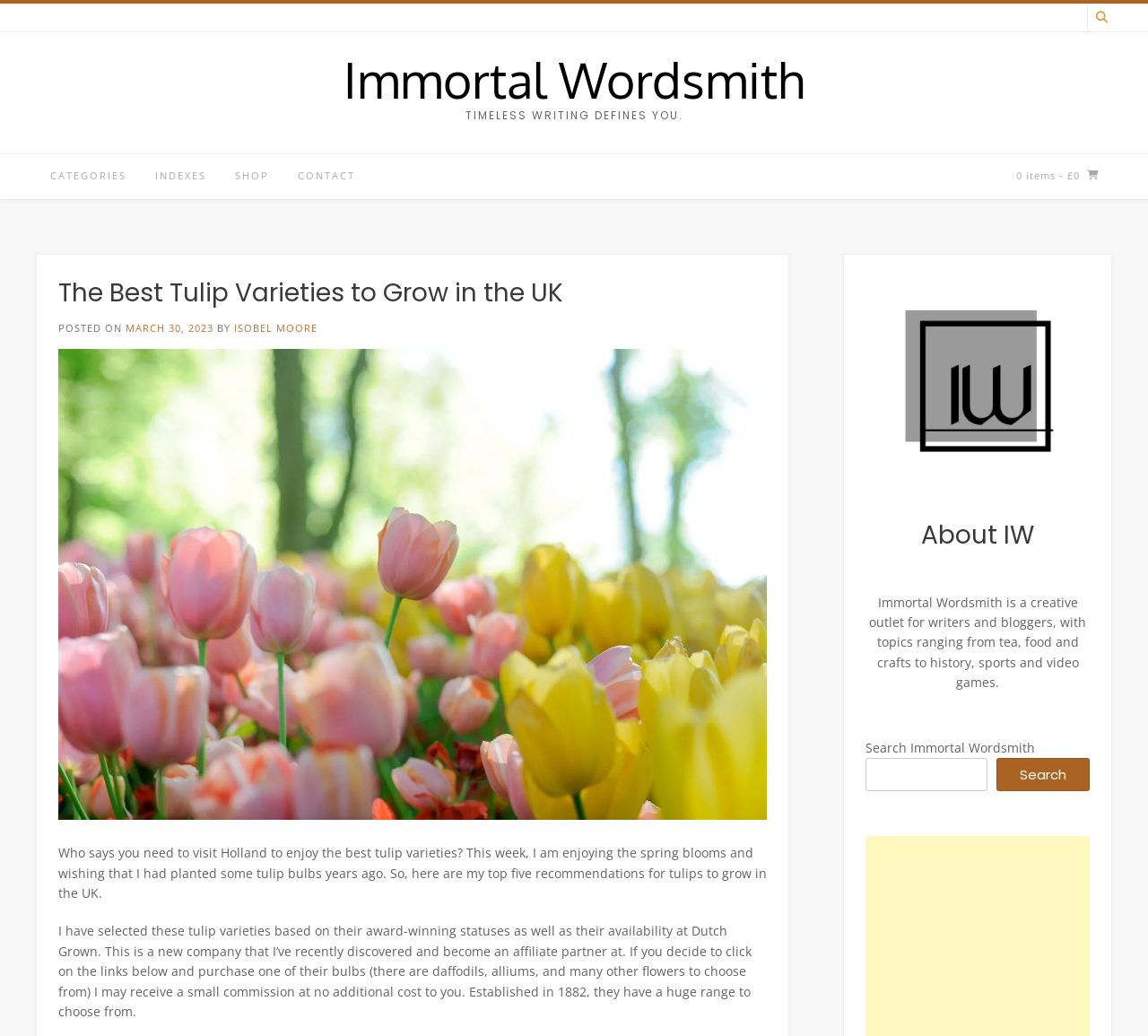Provide a thorough and detailed response to the question by examining the image: 
What is the name of the company mentioned in the blog post?

The company mentioned in the blog post is Dutch Grown, which is mentioned as a new company that the author has recently discovered and become an affiliate partner with.